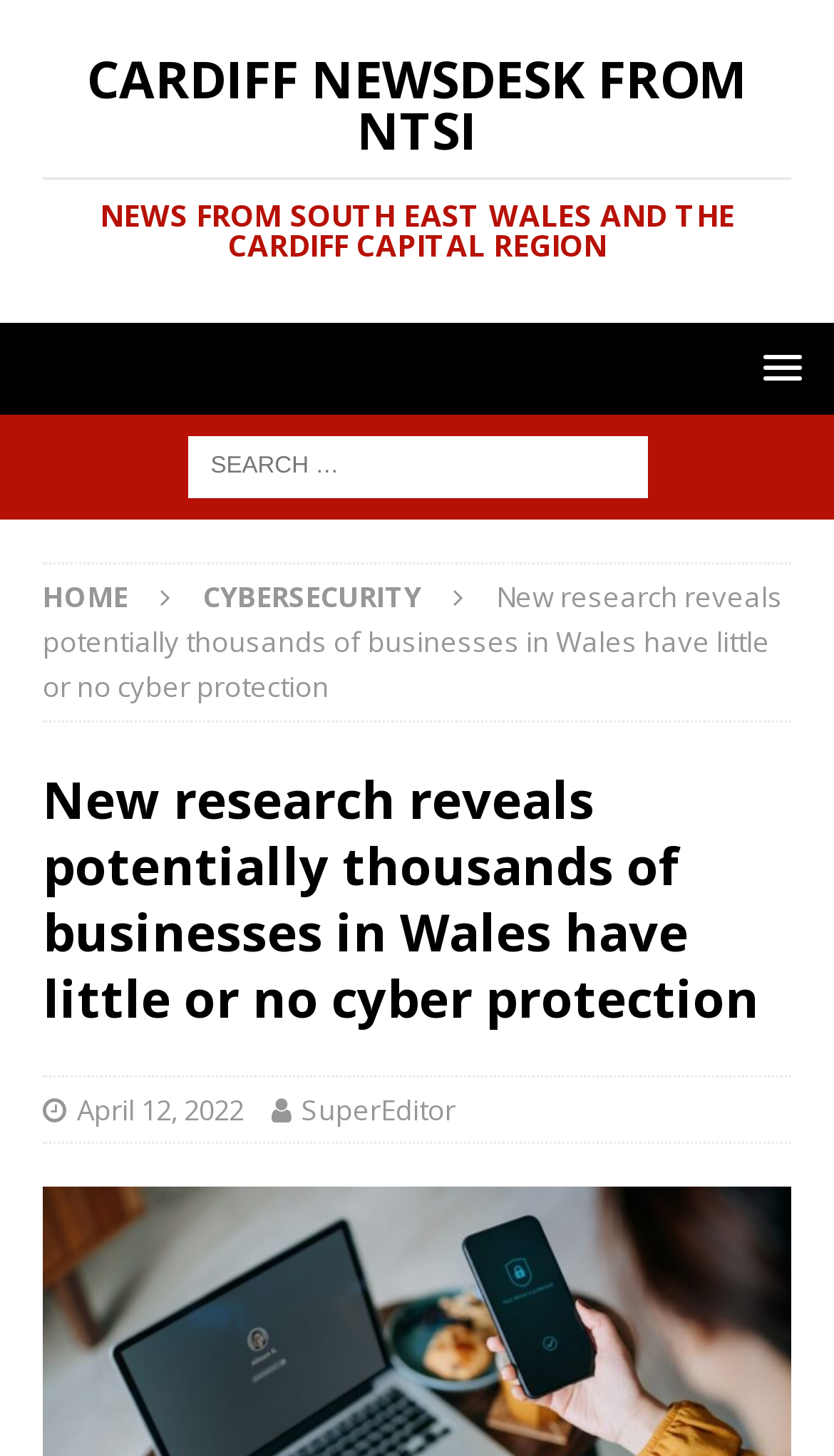Identify the bounding box for the described UI element. Provide the coordinates in (top-left x, top-left y, bottom-right x, bottom-right y) format with values ranging from 0 to 1: MENU

[0.872, 0.23, 0.987, 0.275]